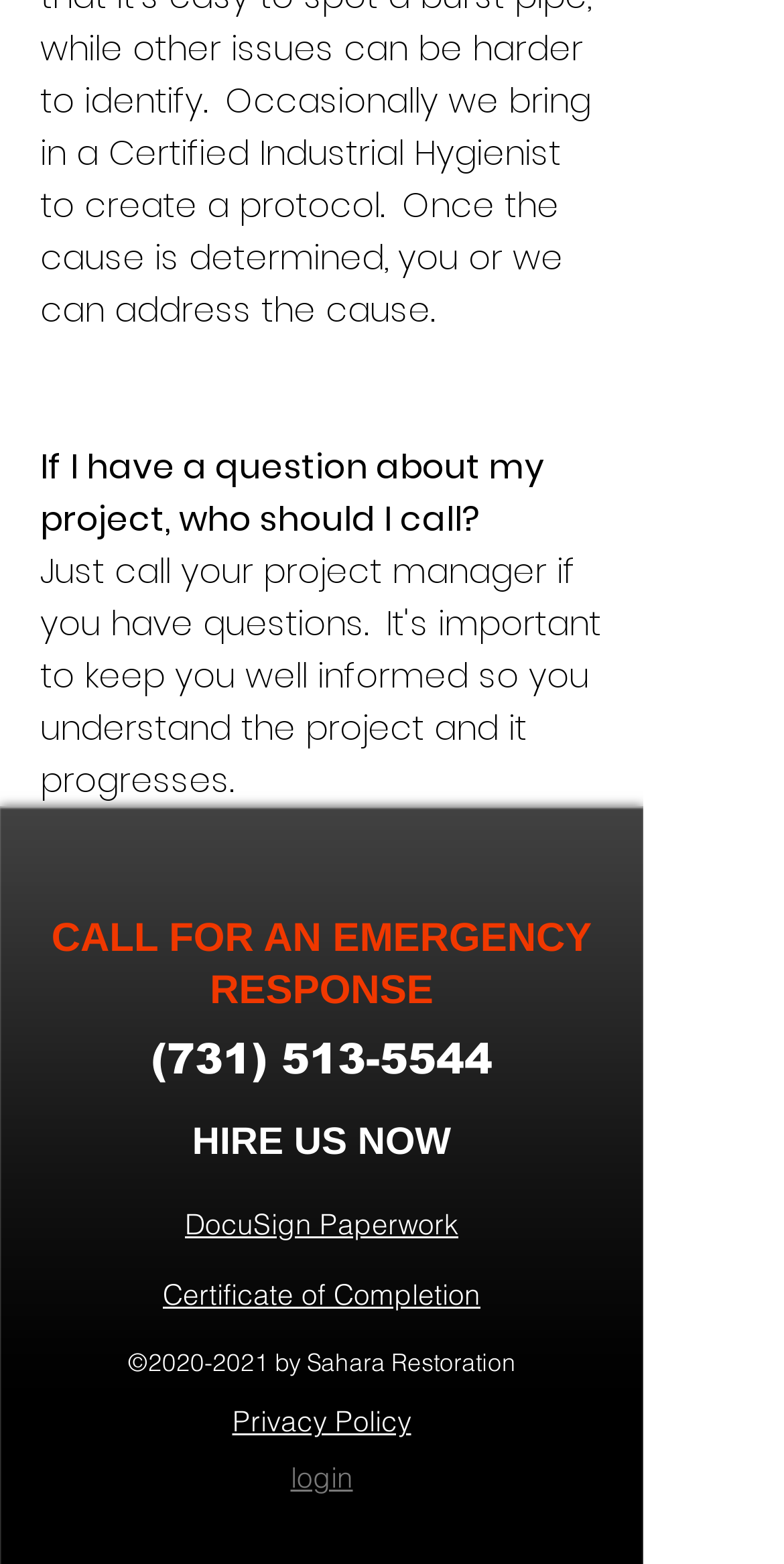Provide a brief response in the form of a single word or phrase:
What is the phone number for emergency response?

(731) 513-5544